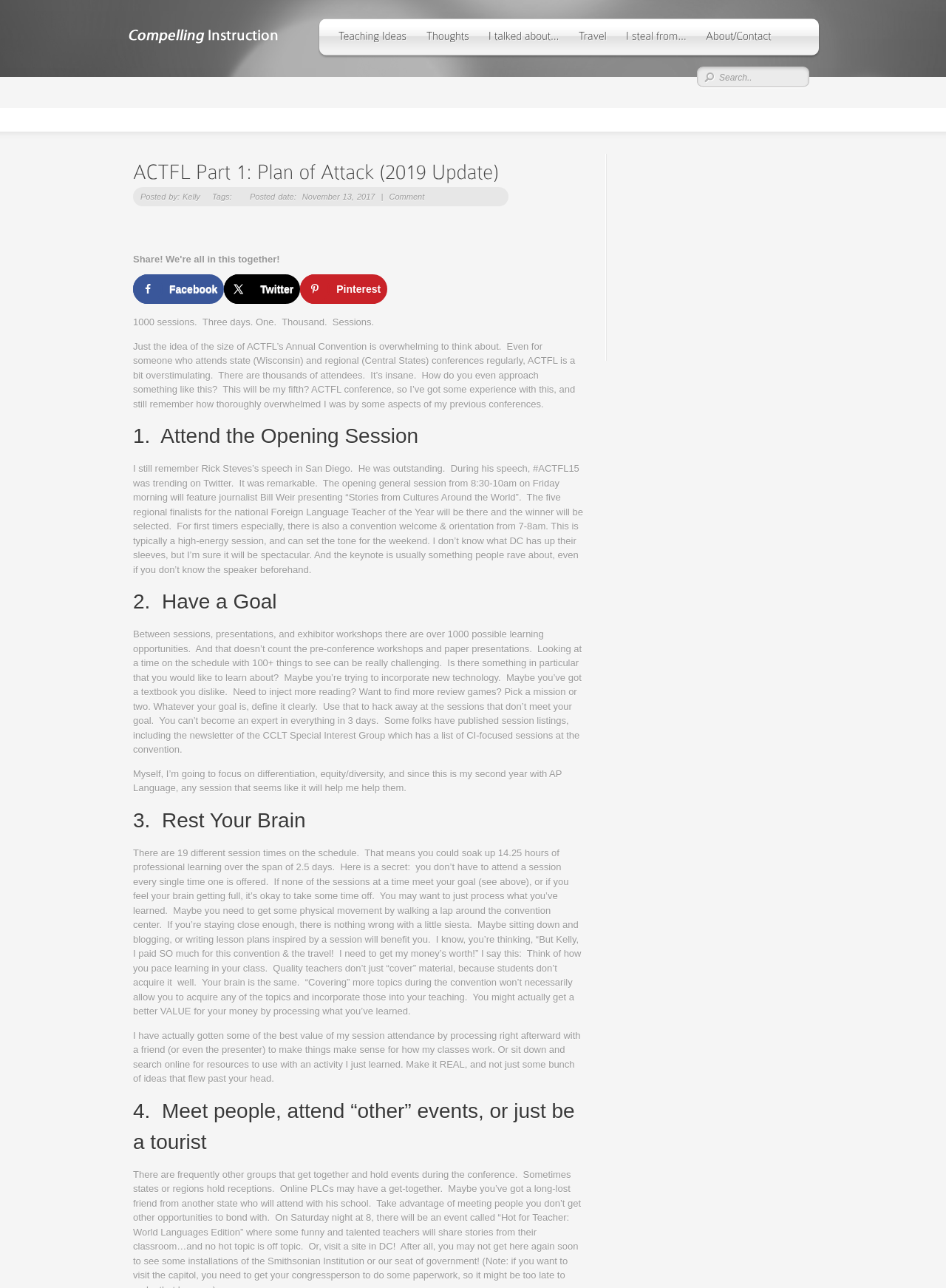Provide a single word or phrase to answer the given question: 
How many sessions are there?

1000